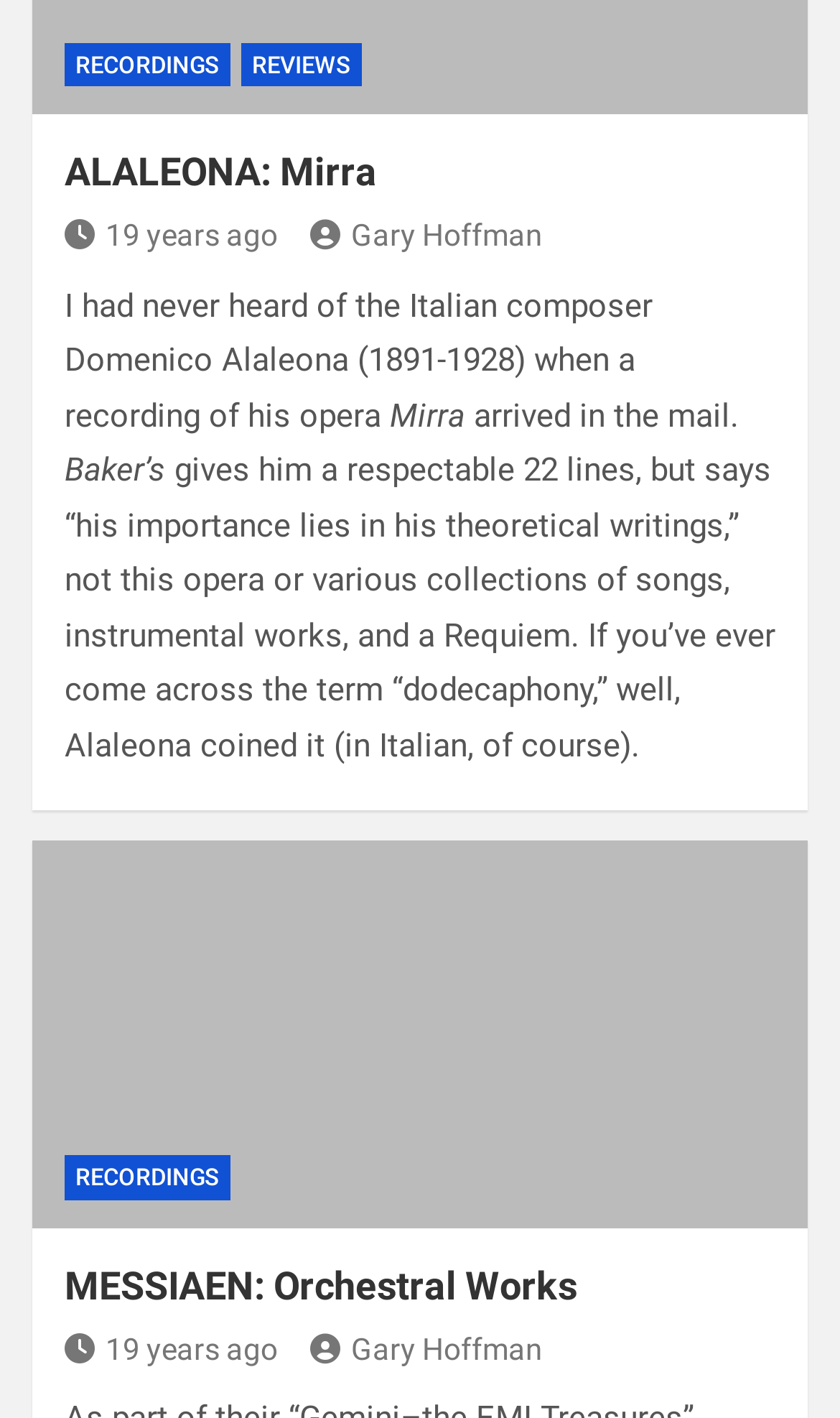Pinpoint the bounding box coordinates of the clickable area necessary to execute the following instruction: "Read John Sykes' new song post". The coordinates should be given as four float numbers between 0 and 1, namely [left, top, right, bottom].

None